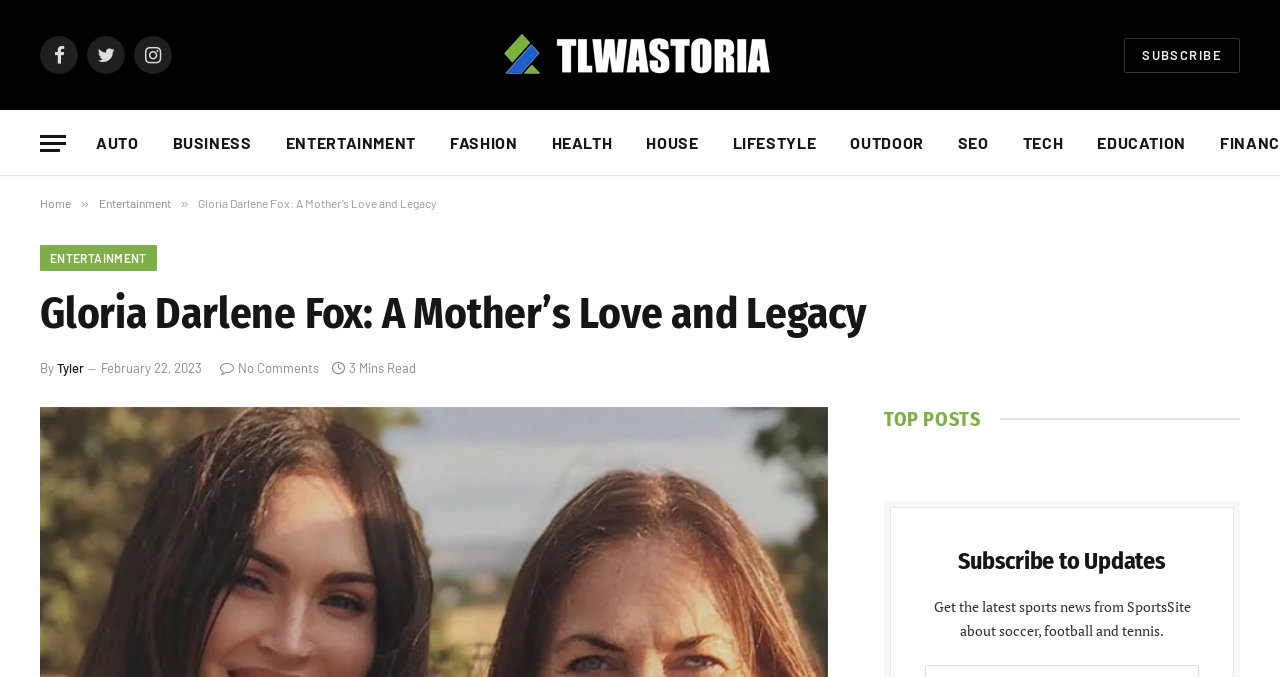Identify the bounding box coordinates for the element that needs to be clicked to fulfill this instruction: "Check the latest post by Tyler". Provide the coordinates in the format of four float numbers between 0 and 1: [left, top, right, bottom].

[0.045, 0.532, 0.066, 0.555]